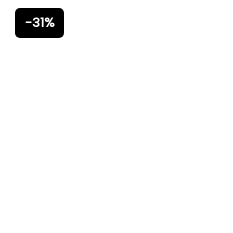What type of product is on sale?
Answer the question with a thorough and detailed explanation.

The context of the image suggests that the product on sale is a fashion or apparel item, potentially linking to the 'Anders Holm Monarch Legacy of Monsters Jacket' listed nearby, aligning with the theme of discounted fashionable clothing items.